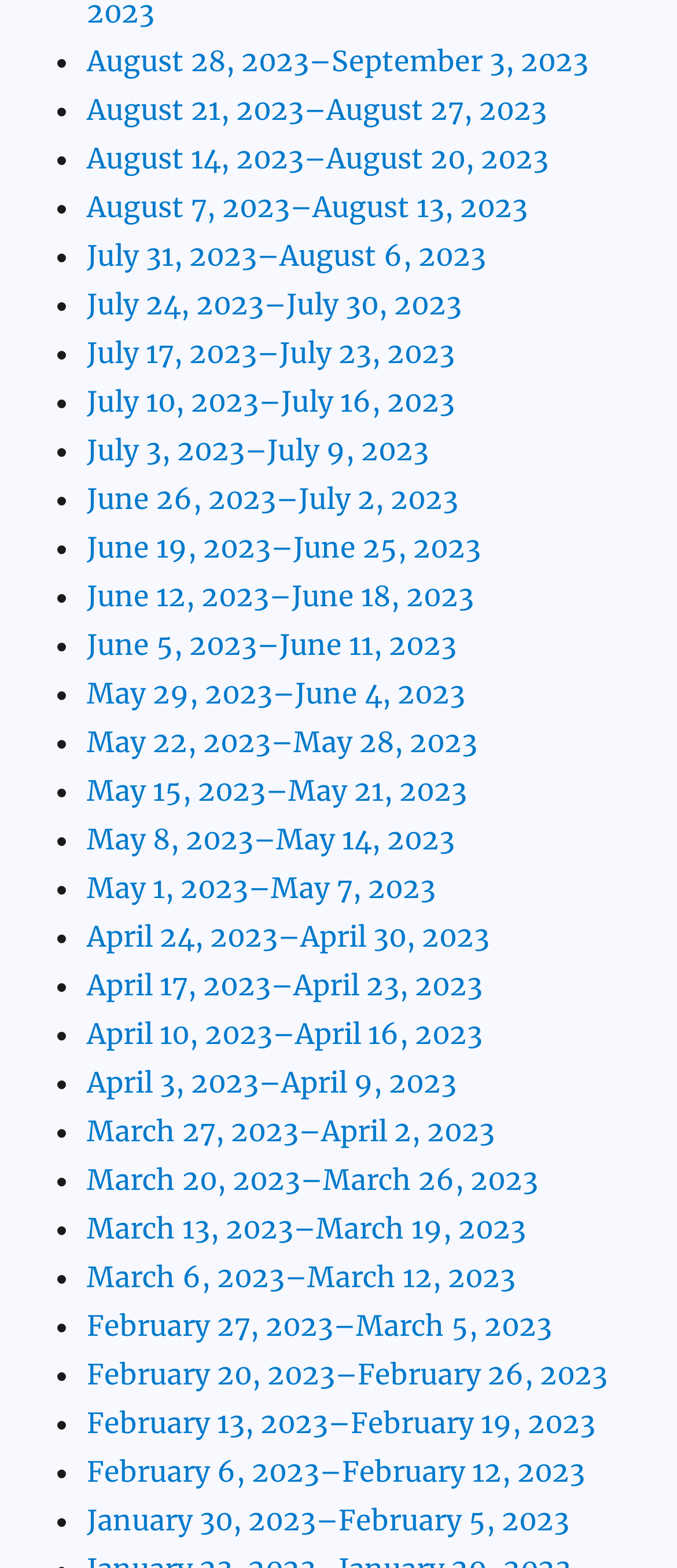What is the format of the date ranges?
Can you give a detailed and elaborate answer to the question?

I examined the list of links and found that the date ranges are in the format 'Month Day, Year–Month Day, Year', such as 'August 28, 2023–September 3, 2023'.